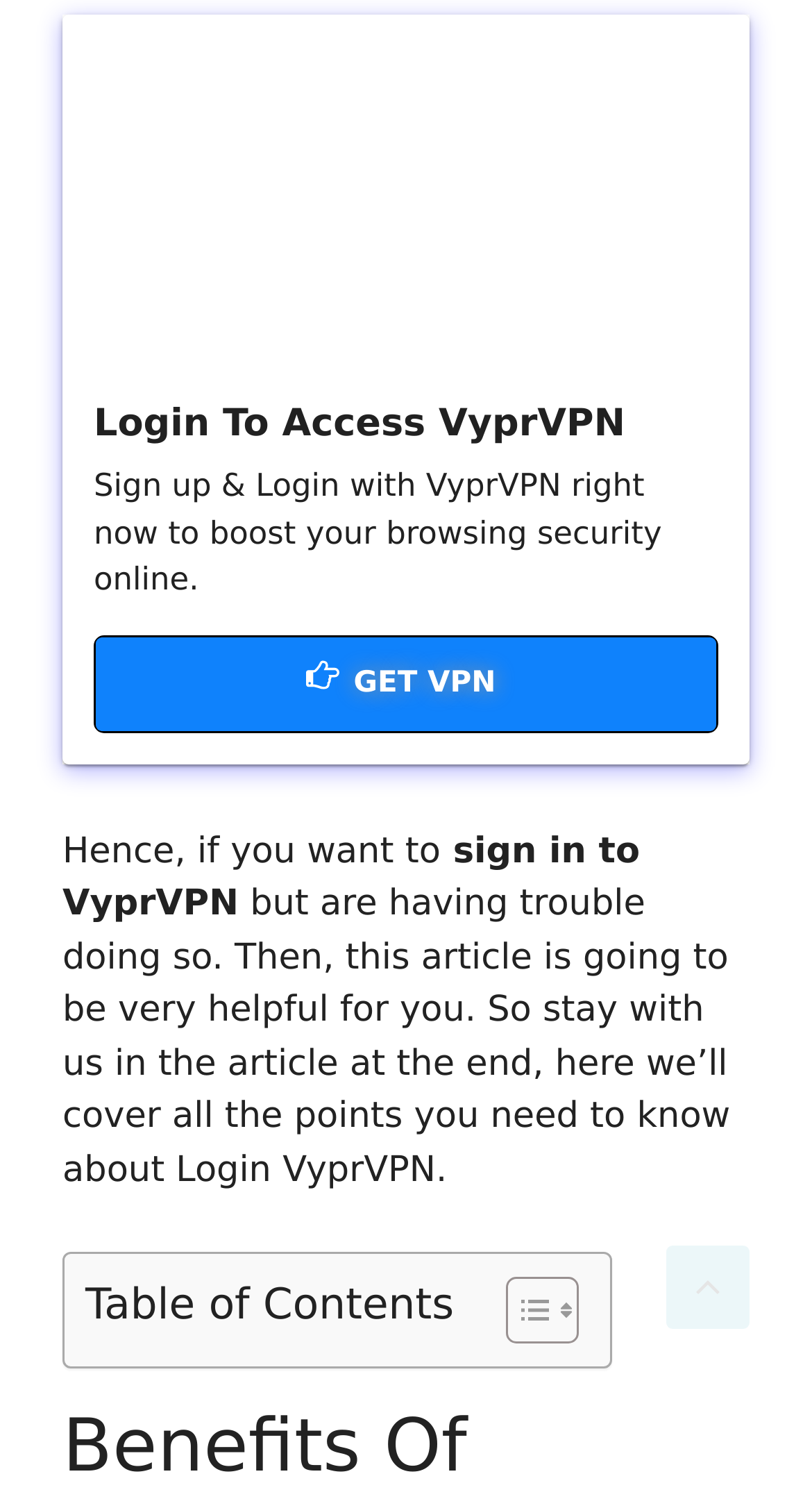What is the function of the 'Toggle Table of Content' link?
Answer the question with a single word or phrase, referring to the image.

To show/hide table of contents